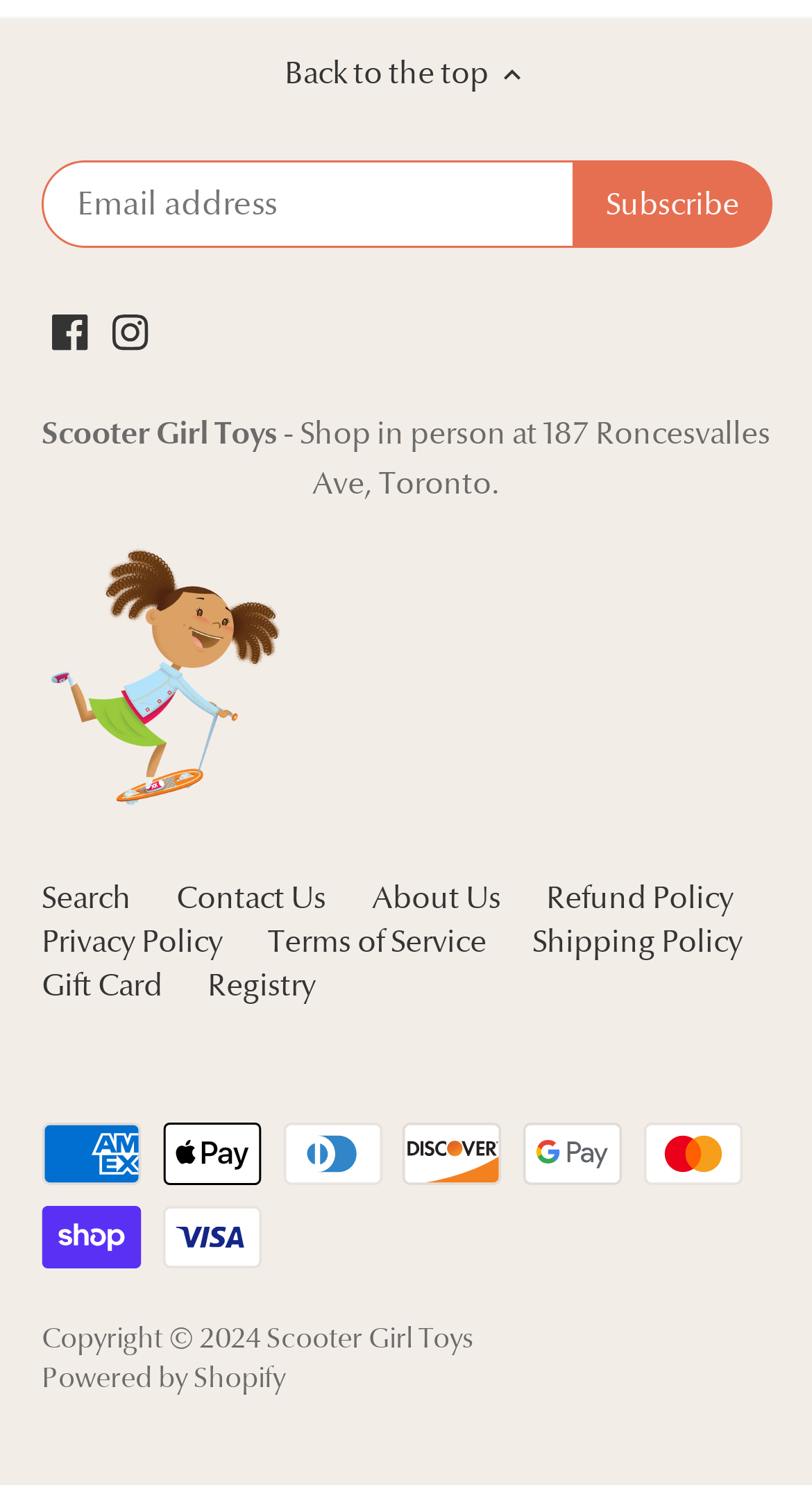What is the name of the store?
Based on the visual, give a brief answer using one word or a short phrase.

Scooter Girl Toys